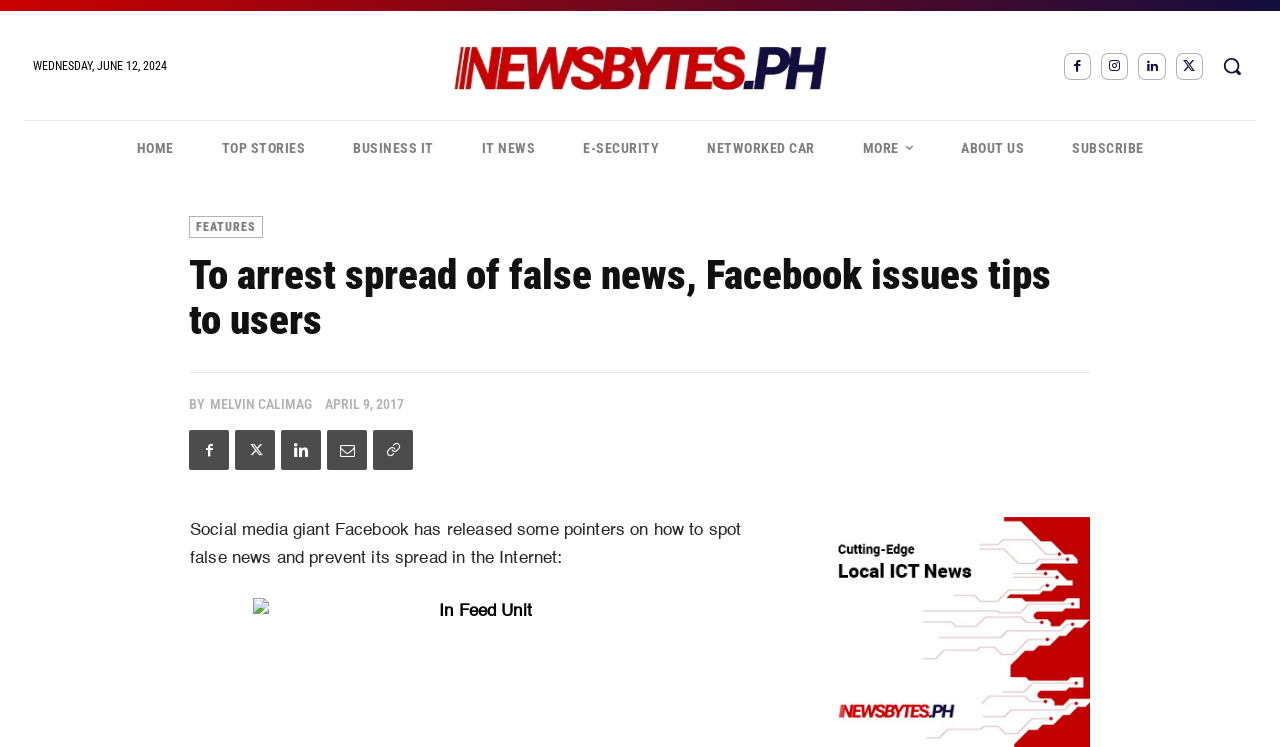Determine the bounding box coordinates of the element's region needed to click to follow the instruction: "View the image". Provide these coordinates as four float numbers between 0 and 1, formatted as [left, top, right, bottom].

[0.637, 0.693, 0.852, 1.0]